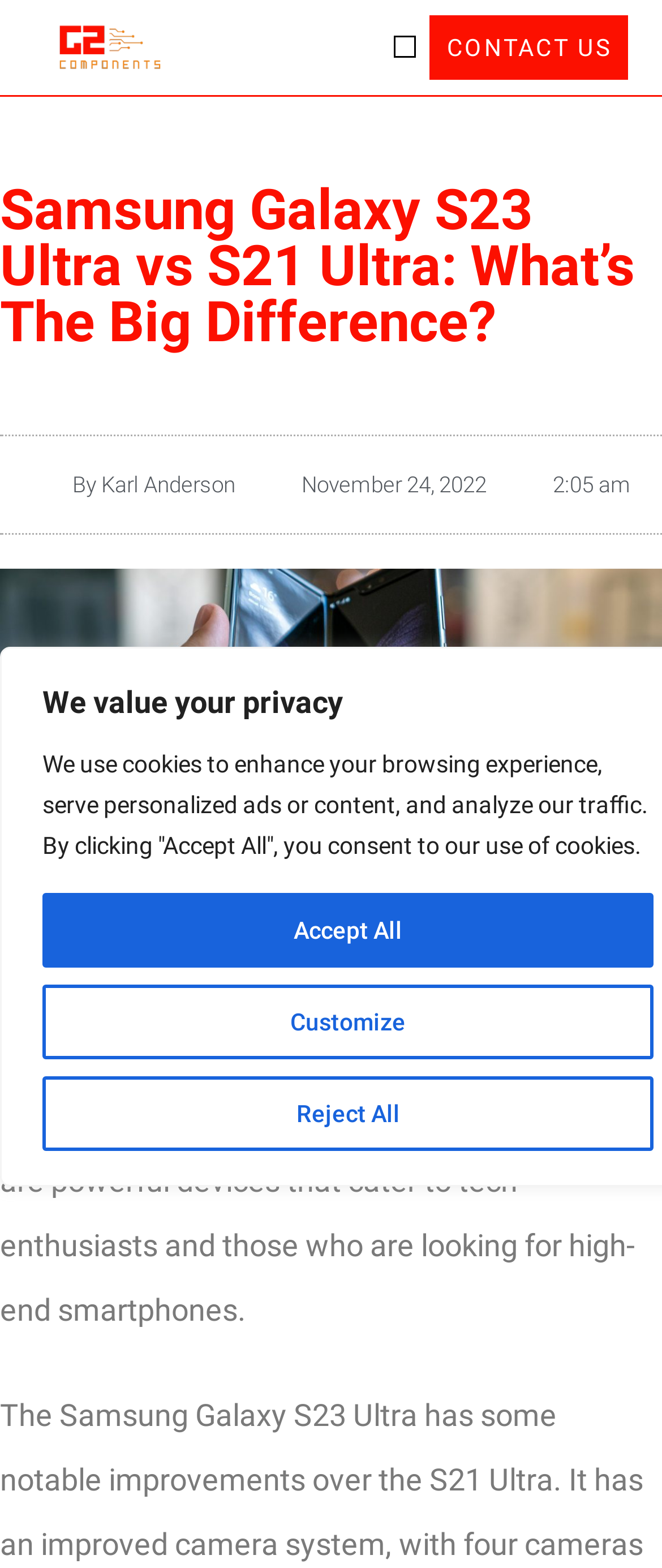Answer the question below in one word or phrase:
What is the topic of the article?

Samsung Galaxy S23 Ultra vs S21 Ultra